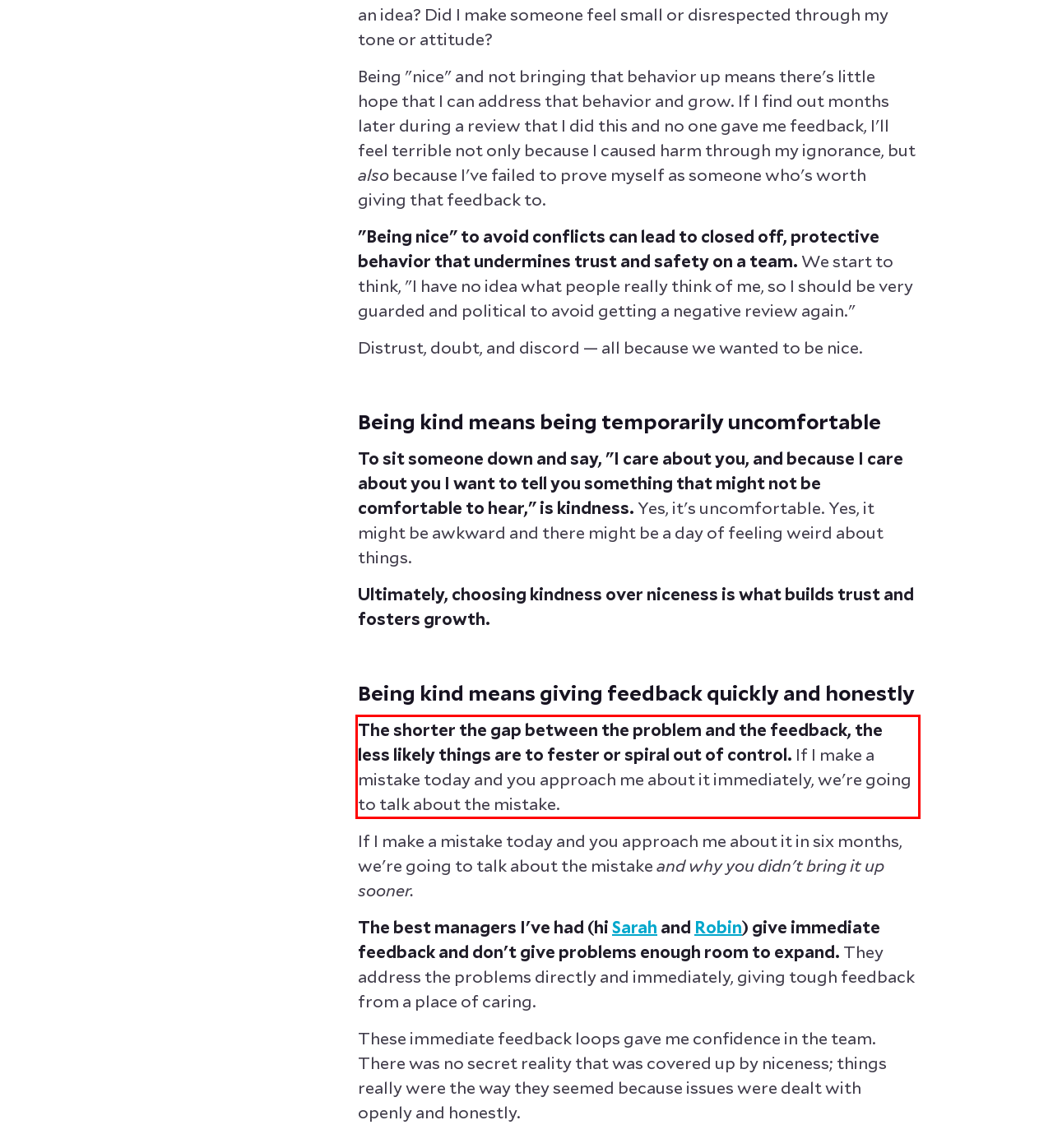From the screenshot of the webpage, locate the red bounding box and extract the text contained within that area.

The shorter the gap between the problem and the feedback, the less likely things are to fester or spiral out of control. If I make a mistake today and you approach me about it immediately, we're going to talk about the mistake.